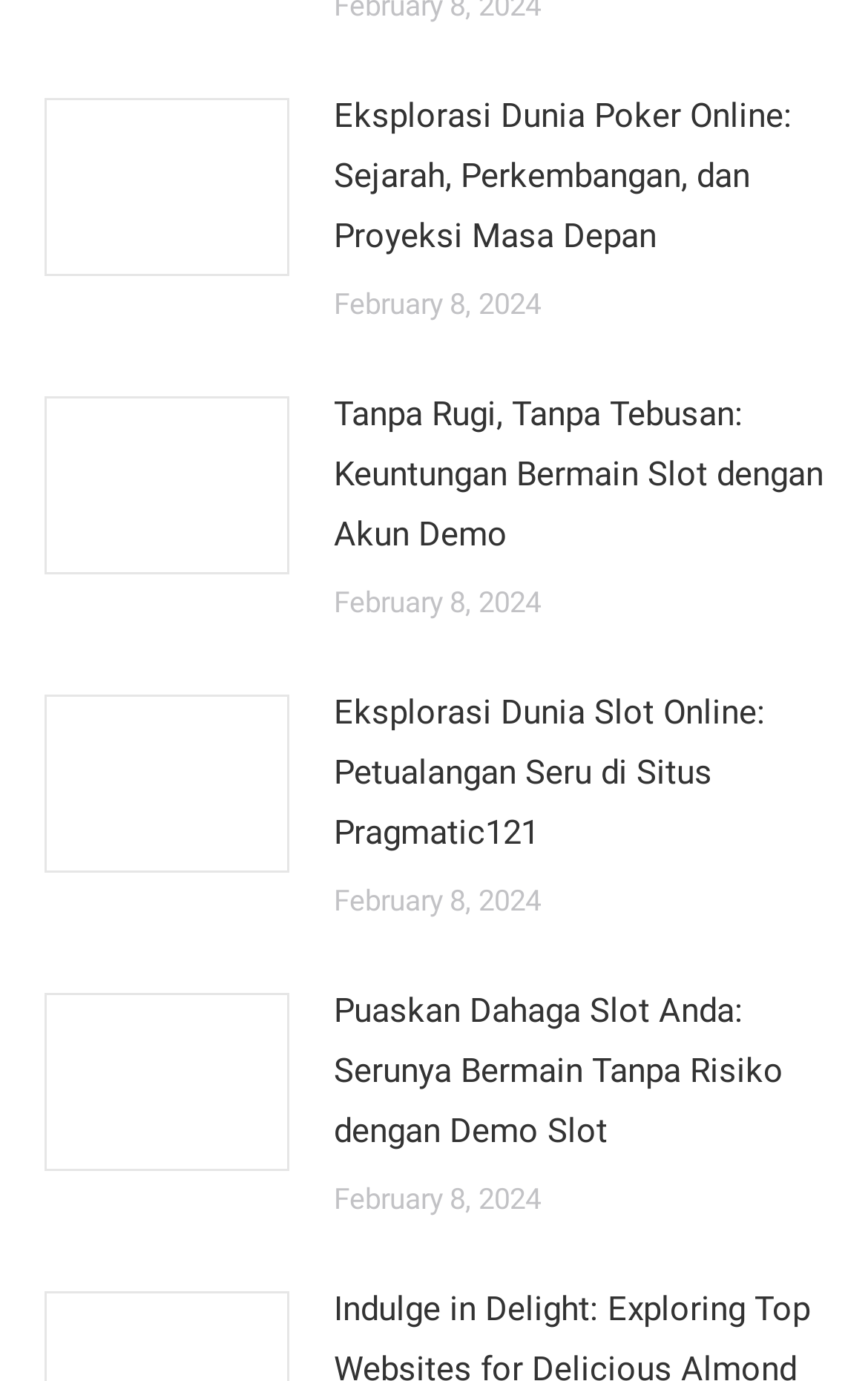How many articles are on this webpage?
Using the screenshot, give a one-word or short phrase answer.

4